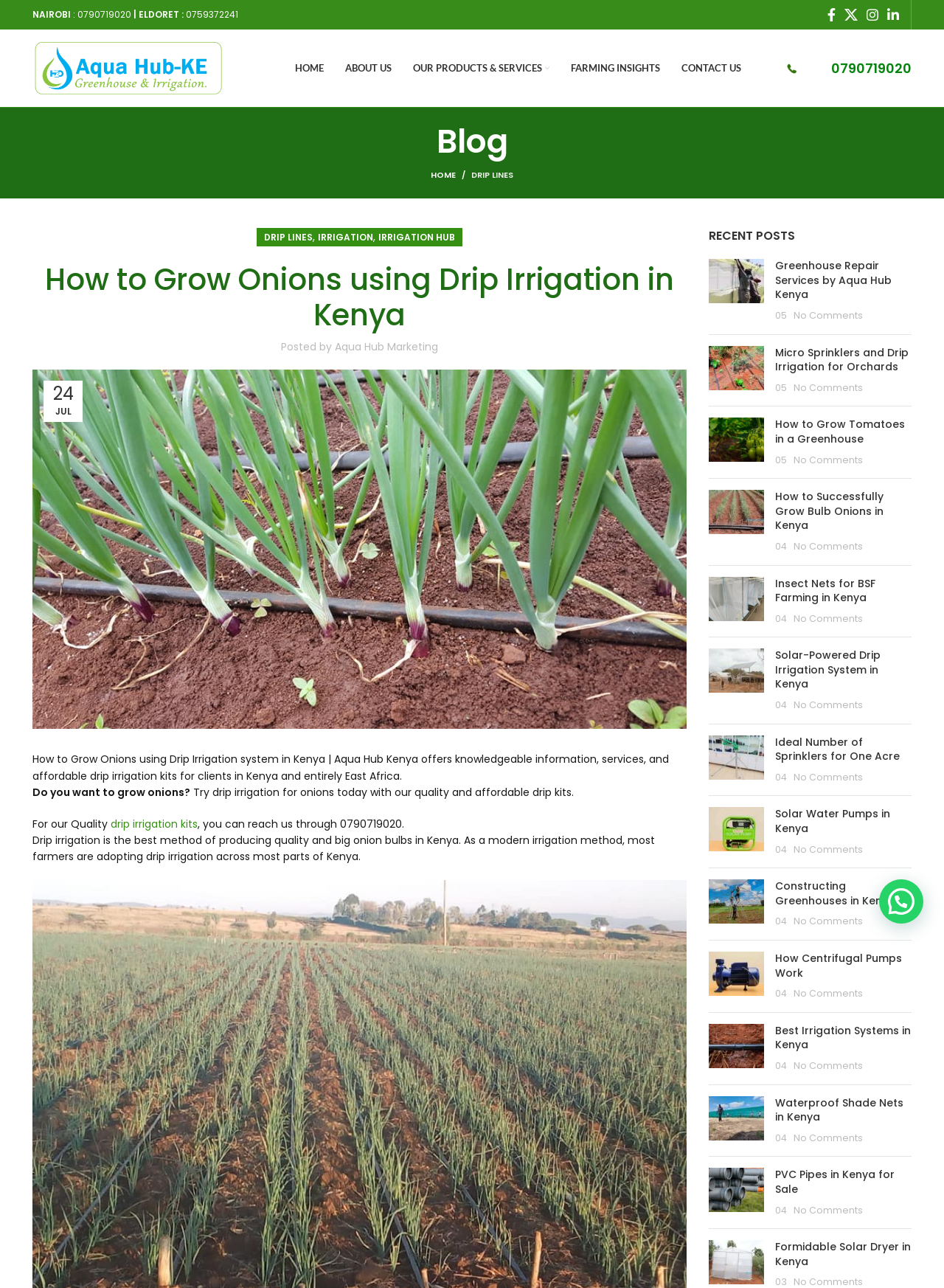Could you locate the bounding box coordinates for the section that should be clicked to accomplish this task: "Click the Facebook social link".

[0.872, 0.003, 0.89, 0.02]